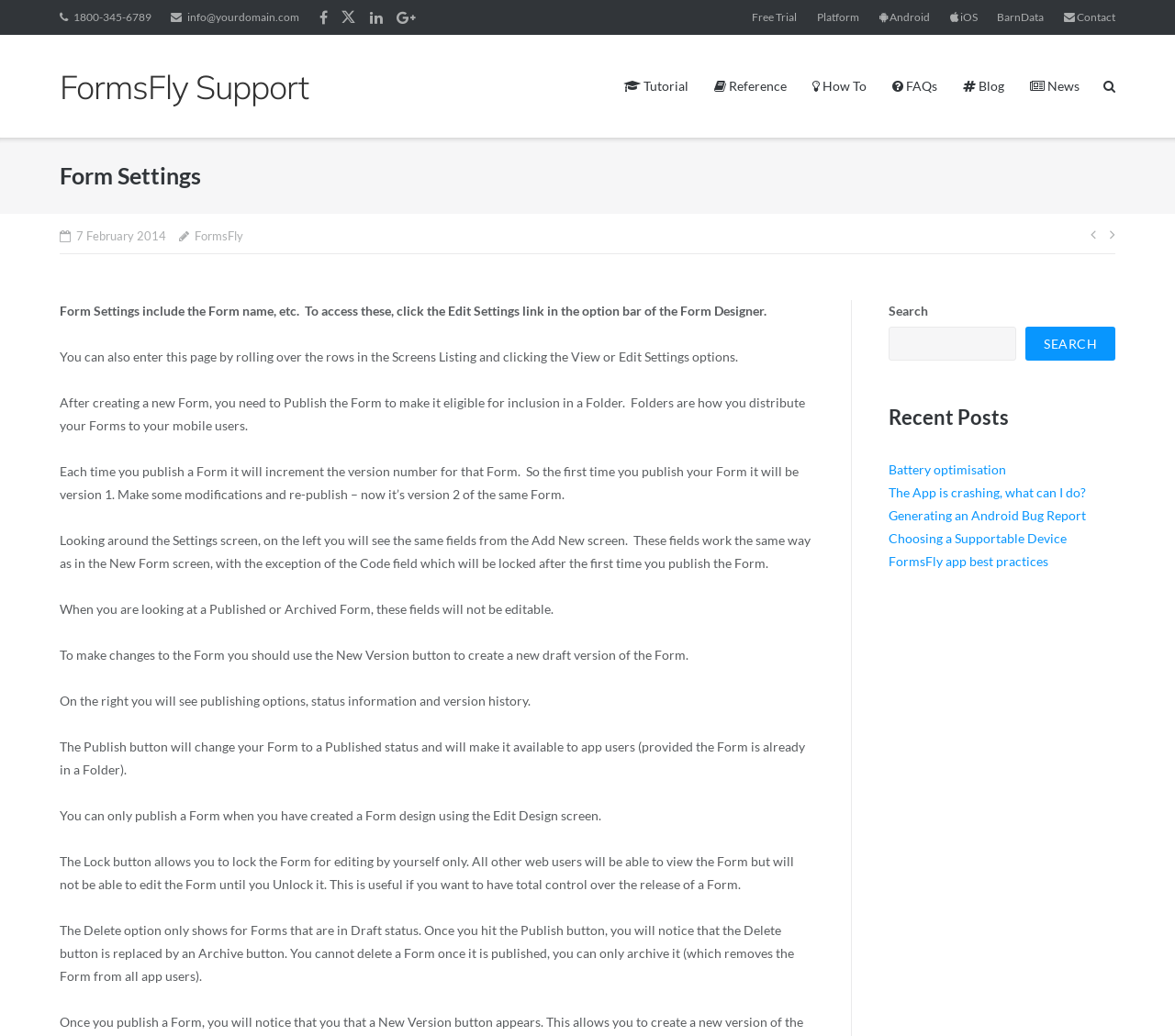Summarize the webpage in an elaborate manner.

This webpage is about Form Settings in FormsFly Support. At the top, there are several links to social media platforms, including Facebook, Twitter, LinkedIn, and Google+, as well as a "Free Trial" link and a "Contact" link. Below these links, there is a heading "Form Settings" and a table with a time stamp "7 February 2014" and a link to "FormsFly".

The main content of the page is divided into sections. The first section explains how to access the Form Settings, which can be done by clicking the "Edit Settings" link in the option bar of the Form Designer or by rolling over the rows in the Screens Listing and clicking the "View or Edit Settings" options.

The next section discusses the importance of publishing a Form to make it eligible for inclusion in a Folder. It explains that each time a Form is published, it will increment the version number, and that modifications can be made by creating a new draft version of the Form.

The following sections describe the different fields and options on the Settings screen, including the same fields from the Add New screen, publishing options, status information, and version history. There are also explanations of the "New Version" button, the "Publish" button, the "Lock" button, and the "Delete" option.

On the right side of the page, there is a search box with a "Search" button. Below the search box, there is a section titled "Recent Posts" with links to several articles, including "Battery optimisation", "The App is crashing, what can I do?", "Generating an Android Bug Report", "Choosing a Supportable Device", and "FormsFly app best practices".

At the bottom of the page, there are links to "Tutorial", "Reference", "How To", "FAQs", "Blog", and "News".